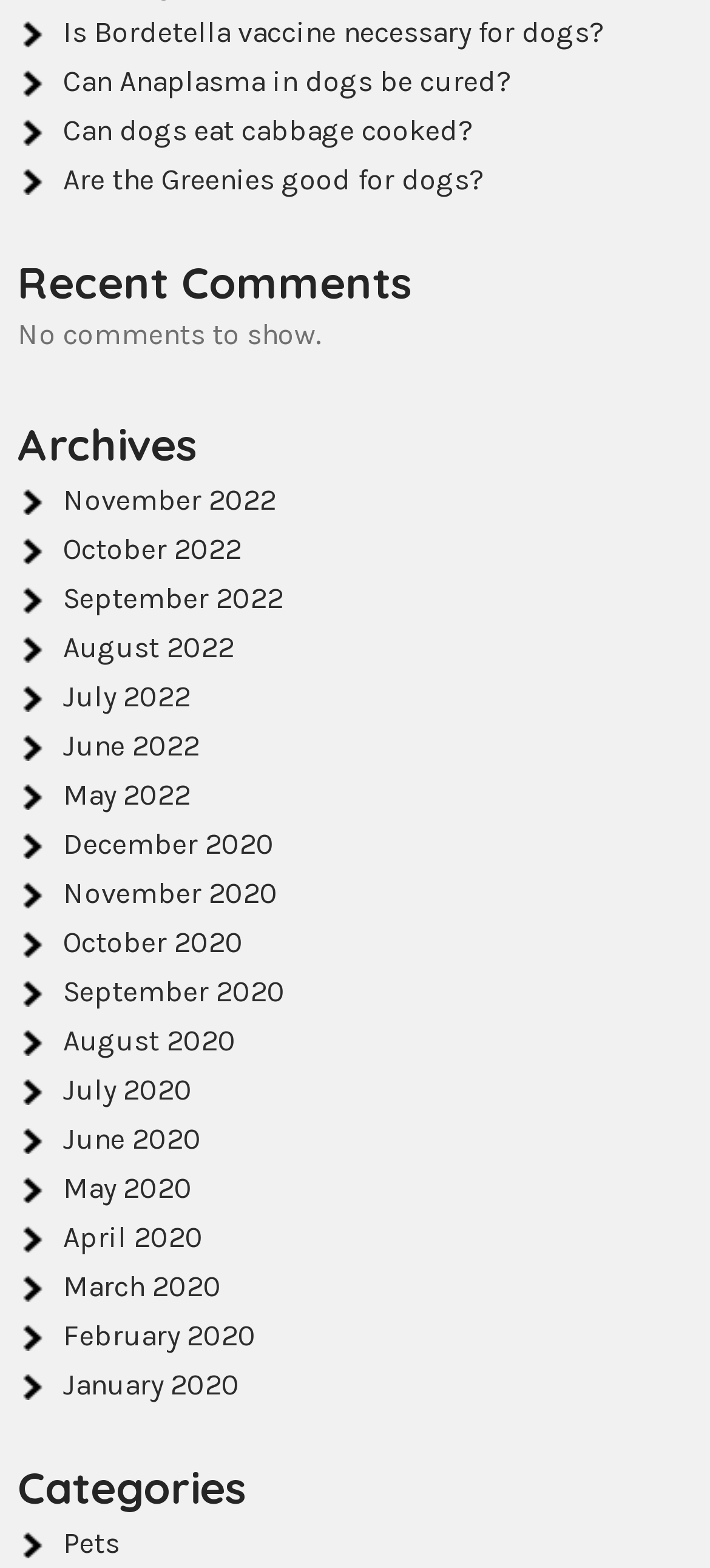Please locate the bounding box coordinates of the element's region that needs to be clicked to follow the instruction: "Browse archives from November 2022". The bounding box coordinates should be provided as four float numbers between 0 and 1, i.e., [left, top, right, bottom].

[0.089, 0.308, 0.389, 0.33]